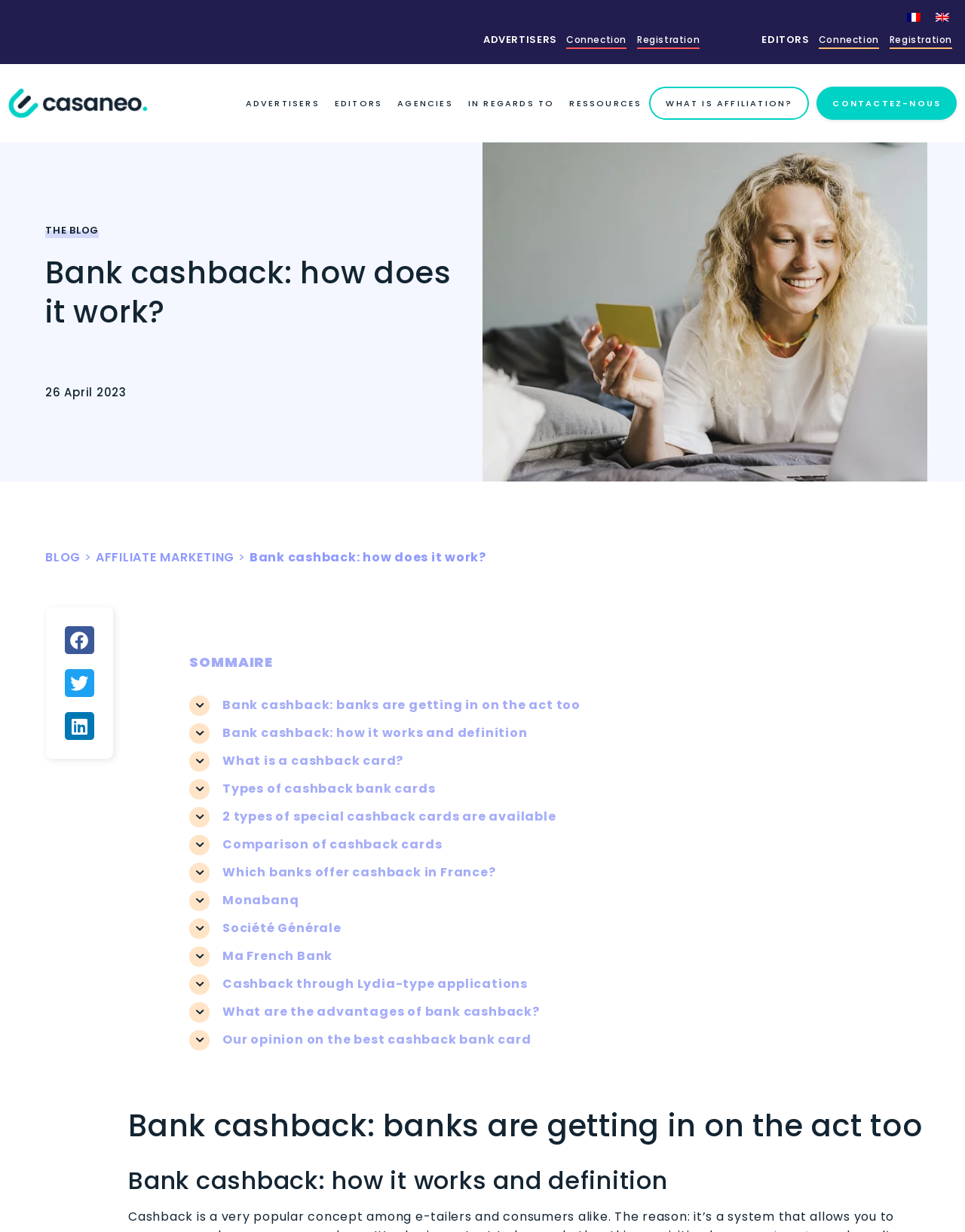Summarize the webpage in an elaborate manner.

This webpage is about bank cashback solutions, specifically explaining how it works and providing information on various bank cashback cards. 

At the top of the page, there are two links on the right side, followed by a section with the title "ADVERTISERS" and two links, "Connection" and "Registration". Below this section, there is another section with the title "EDITORS" and two similar links. 

On the left side of the page, there is a menu with links to different sections, including "ADVERTISERS", "EDITORS", "AGENCIES", "IN REGARDS TO", "RESSOURCES", "WHAT IS AFFILIATION?", and "CONTACTEZ-NOUS". 

The main content of the page starts with a heading "Bank cashback: how does it work?" and a time stamp "26 April 2023". Below this, there is an image related to cashback banking. 

The article is divided into sections, each with a heading and a link to that section. The sections include "Bank cashback: banks are getting in on the act too", "Bank cashback: how it works and definition", "What is a cashback card?", "Types of cashback bank cards", "2 types of special cashback cards are available", "Comparison of cashback cards", "Which banks offer cashback in France?", and "What are the advantages of bank cashback?". 

Each section has a link to a specific part of the article, and some sections have links to specific banks, such as Monabanq, Société Générale, and Ma French Bank. 

At the bottom of the page, there are social media buttons to share the article on Facebook, Twitter, and LinkedIn.